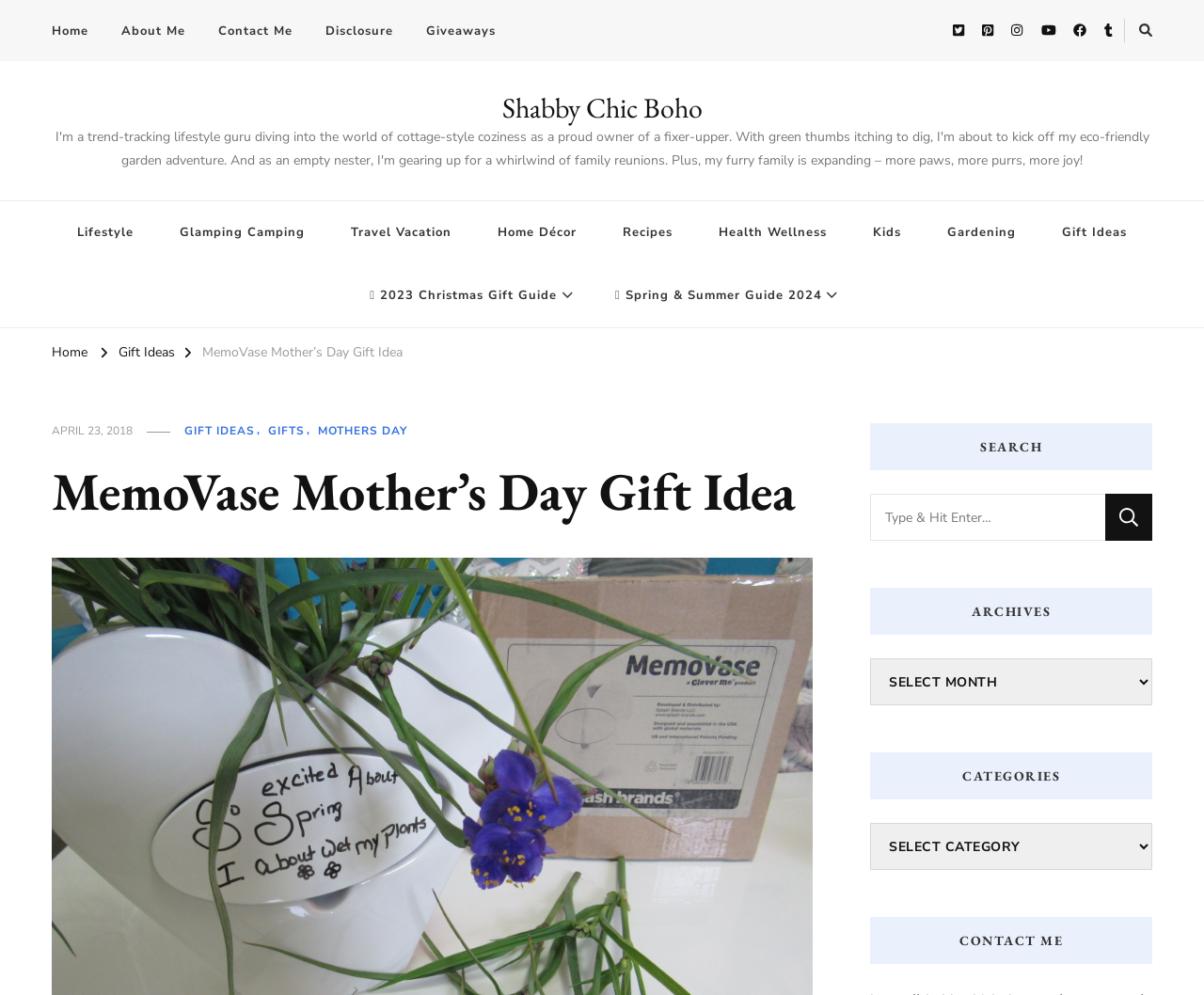Please specify the coordinates of the bounding box for the element that should be clicked to carry out this instruction: "Search for something". The coordinates must be four float numbers between 0 and 1, formatted as [left, top, right, bottom].

[0.723, 0.496, 0.957, 0.544]